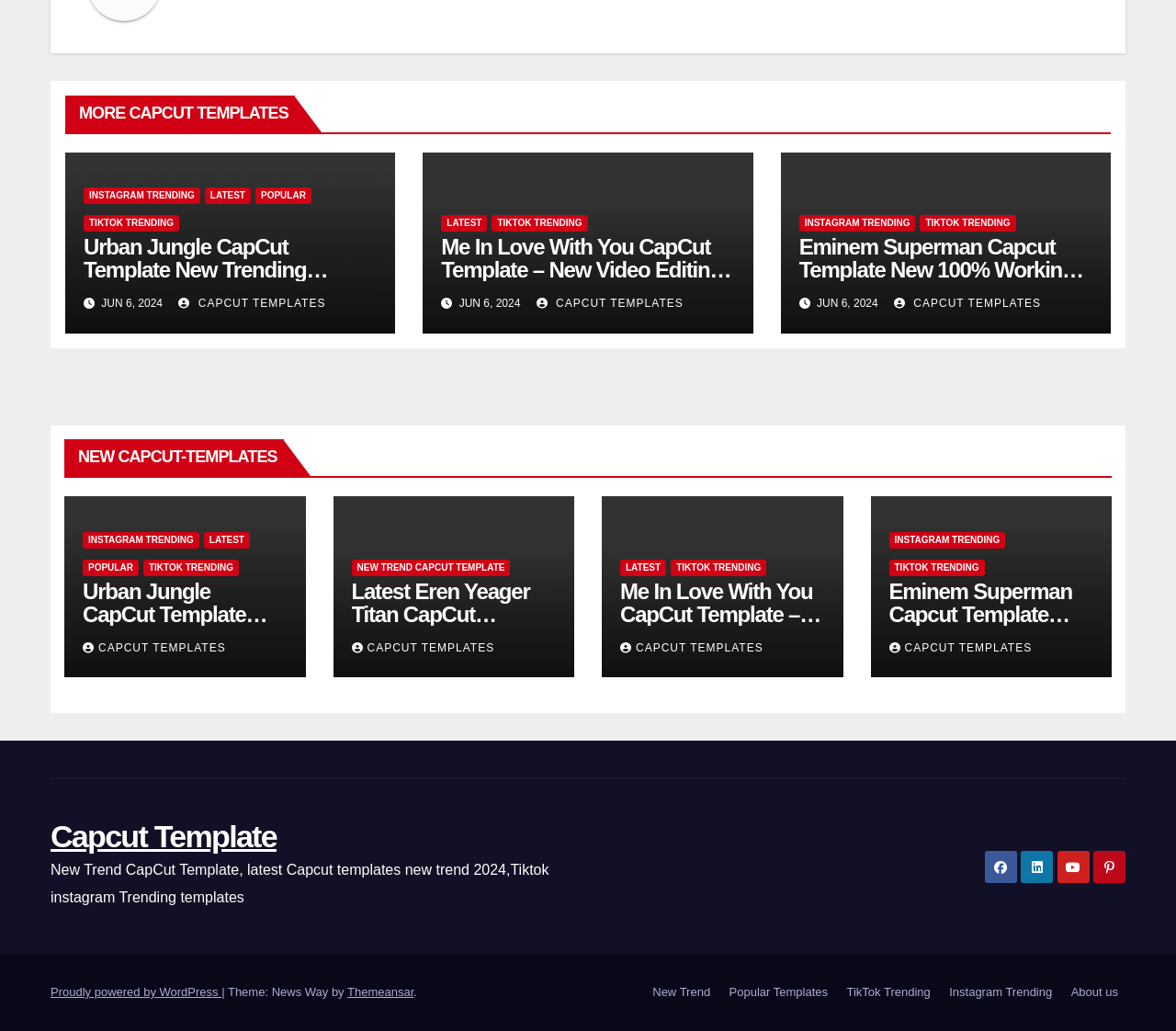Can you specify the bounding box coordinates of the area that needs to be clicked to fulfill the following instruction: "Click on the 'Free Case Evaluation' button"?

None